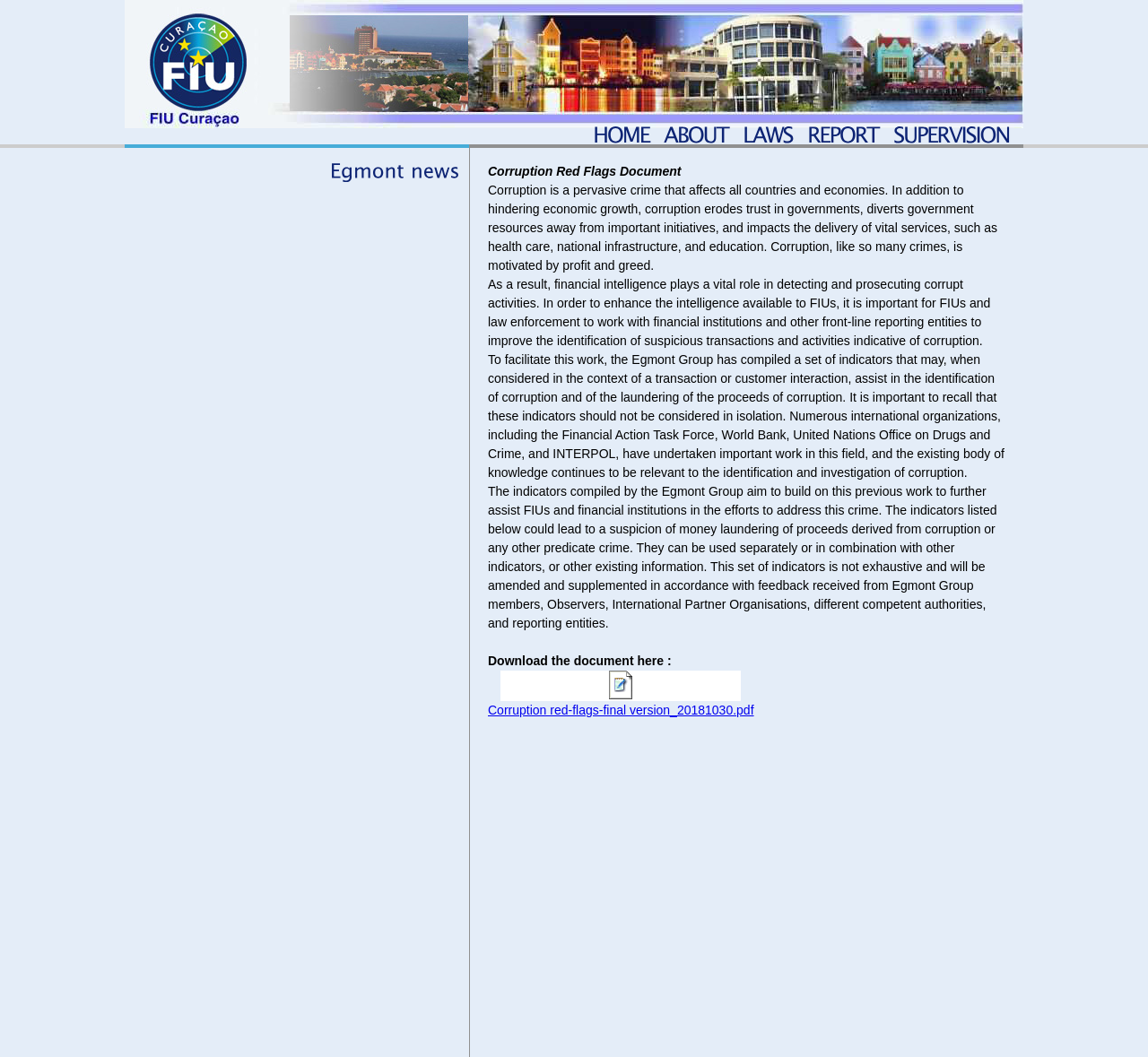What is the main topic of this webpage?
Based on the image, please offer an in-depth response to the question.

Based on the webpage content, the main topic is about corruption red flags, which is indicated by the title 'Corruption Red Flags Document' and the subsequent text discussing corruption and its effects.